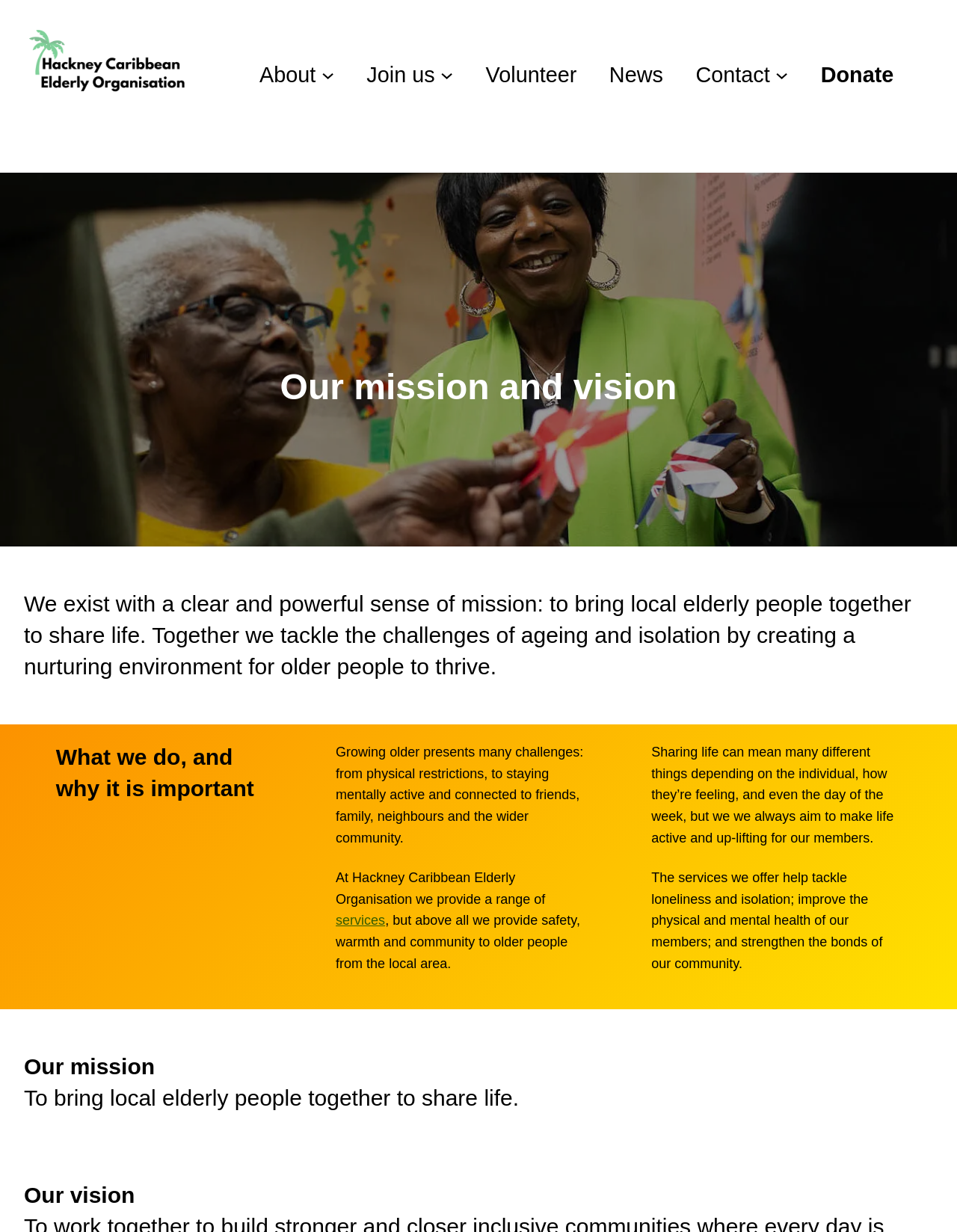Locate the bounding box of the user interface element based on this description: "Join us".

[0.383, 0.047, 0.454, 0.075]